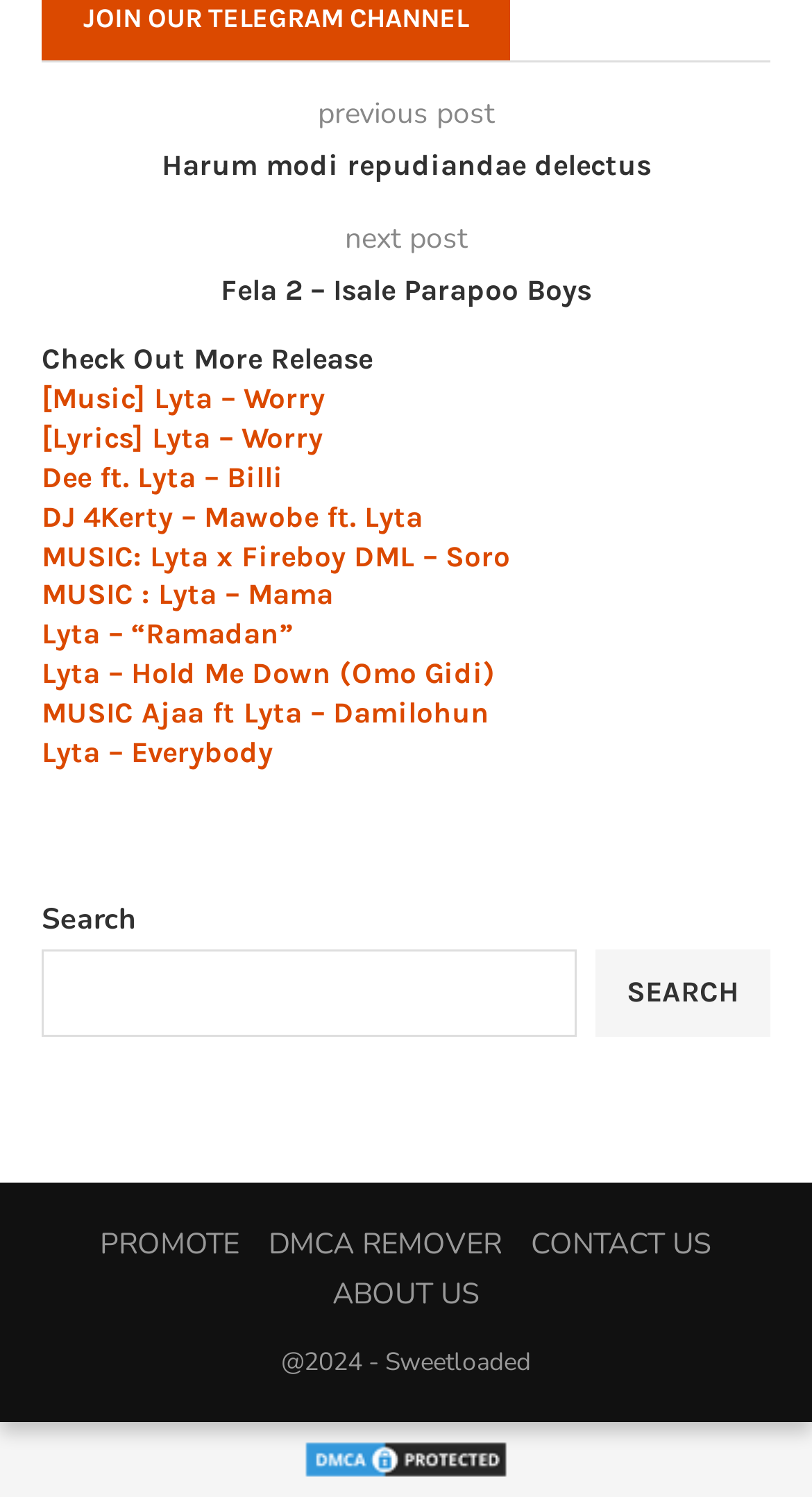Carefully observe the image and respond to the question with a detailed answer:
What is the previous post?

The previous post can be found by looking at the top section of the webpage, where there are two layout tables. The first layout table contains a static text 'previous post' and a link 'Harum modi repudiandae delectus', which is the title of the previous post.